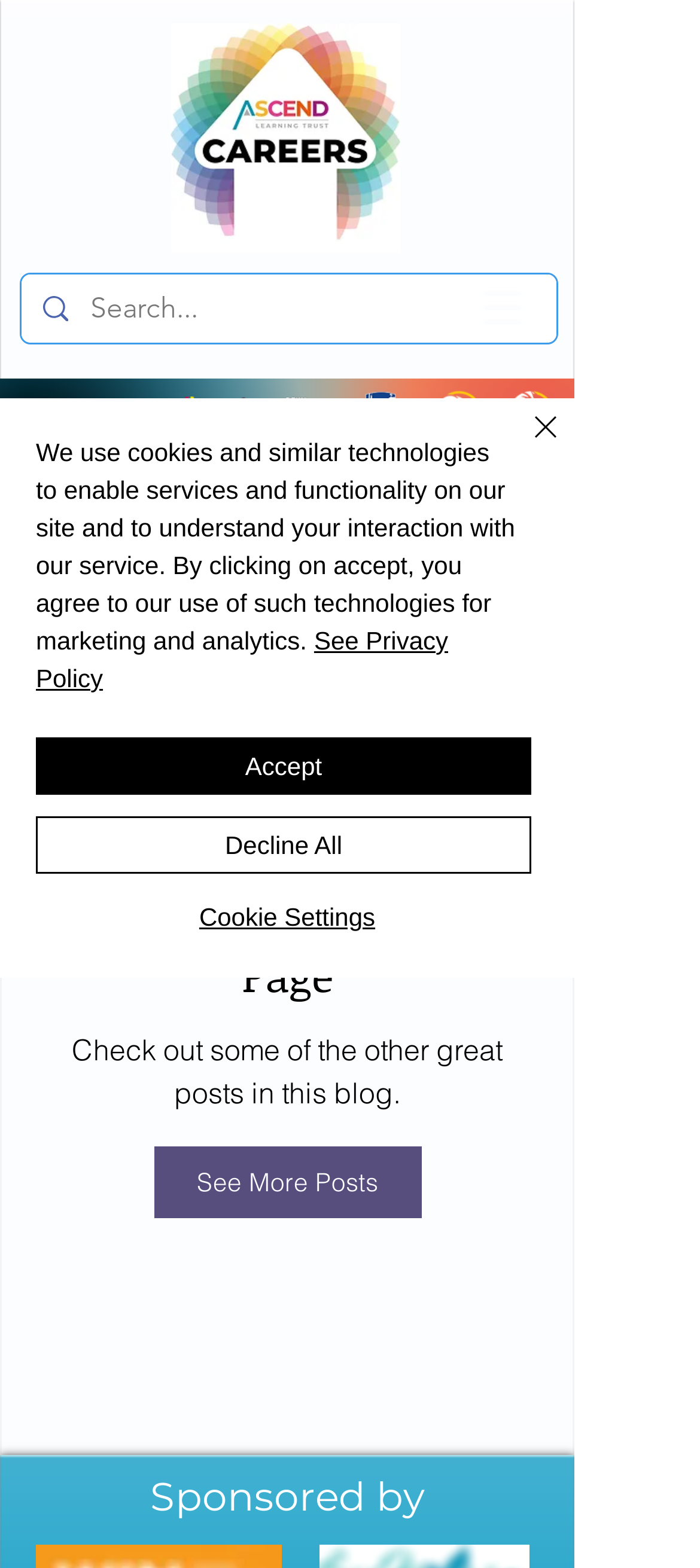Bounding box coordinates must be specified in the format (top-left x, top-left y, bottom-right x, bottom-right y). All values should be floating point numbers between 0 and 1. What are the bounding box coordinates of the UI element described as: aria-label="Close"

[0.687, 0.259, 0.81, 0.313]